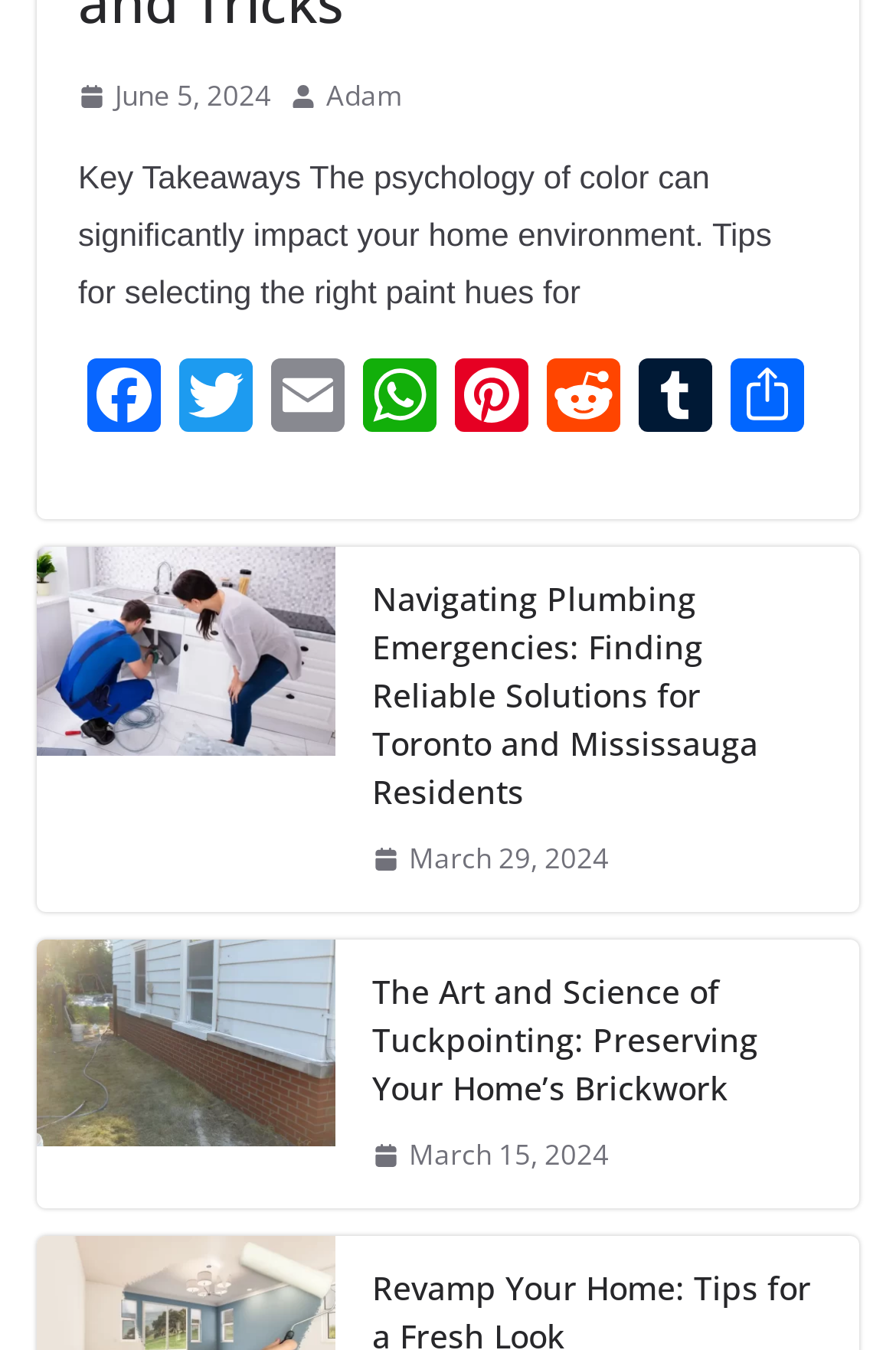Could you find the bounding box coordinates of the clickable area to complete this instruction: "Check the post from June 5, 2024"?

[0.087, 0.053, 0.303, 0.09]